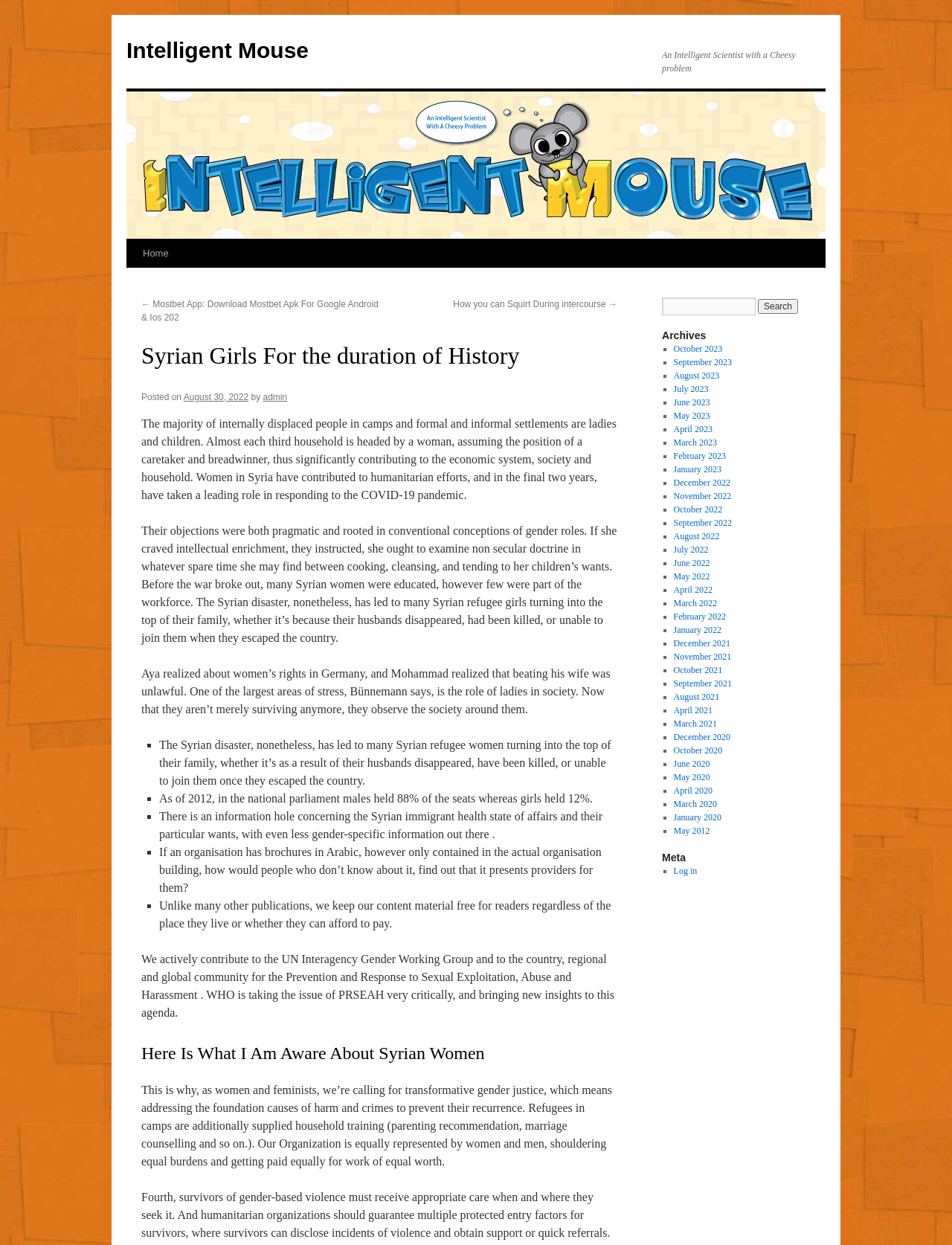Please provide the bounding box coordinates for the element that needs to be clicked to perform the following instruction: "Go to the 'Archives' section". The coordinates should be given as four float numbers between 0 and 1, i.e., [left, top, right, bottom].

[0.695, 0.264, 0.852, 0.275]